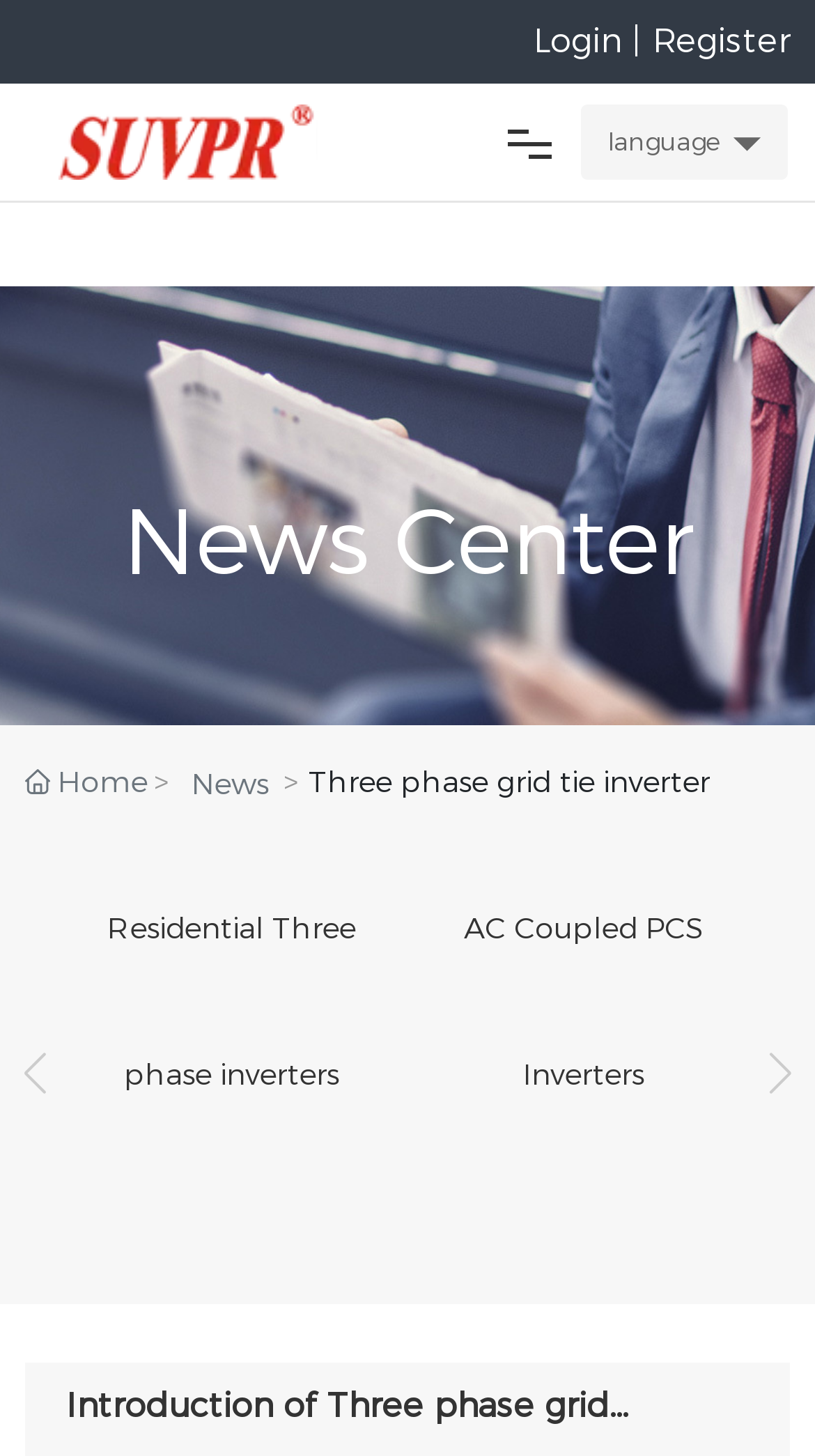Can you give a comprehensive explanation to the question given the content of the image?
How many navigation links are there?

There are 9 navigation links, namely 'HOME', 'PRODUCT', 'SYSTEM SOLUTIONS', 'CASE', 'NEWS', 'ABOUT', 'CONTACT', 'EN', and '黄金台'.